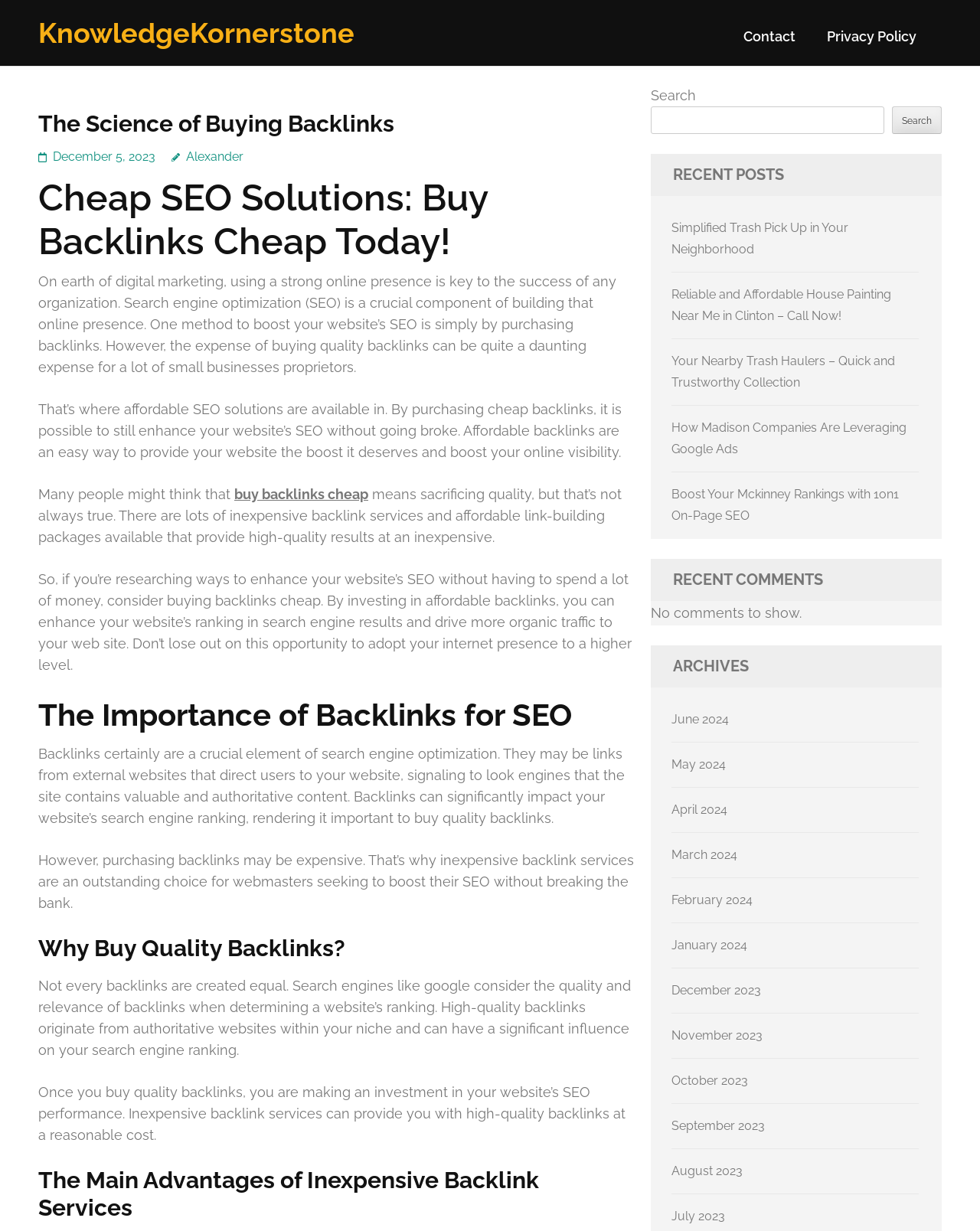Identify the coordinates of the bounding box for the element that must be clicked to accomplish the instruction: "View women's clothing".

None